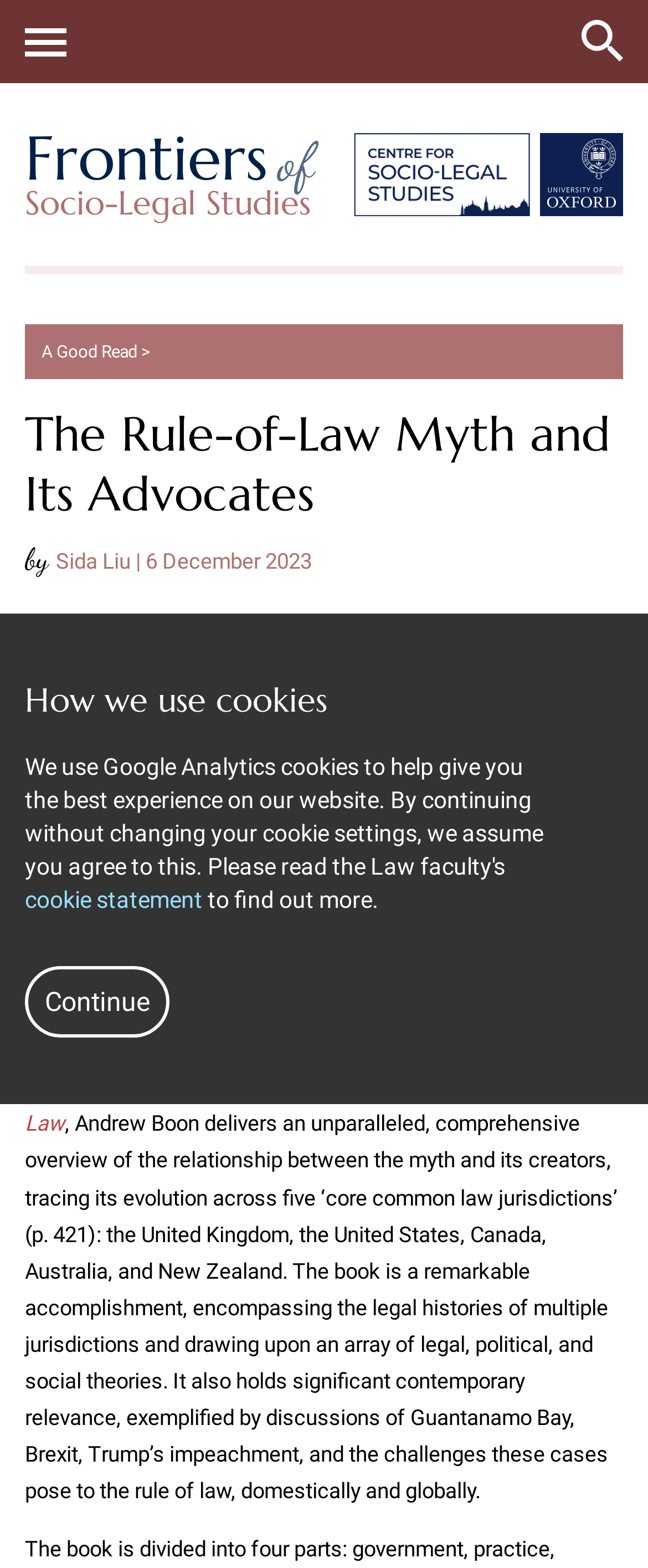Identify the bounding box coordinates of the clickable region required to complete the instruction: "Click the 'Continue' button". The coordinates should be given as four float numbers within the range of 0 and 1, i.e., [left, top, right, bottom].

[0.038, 0.616, 0.262, 0.662]